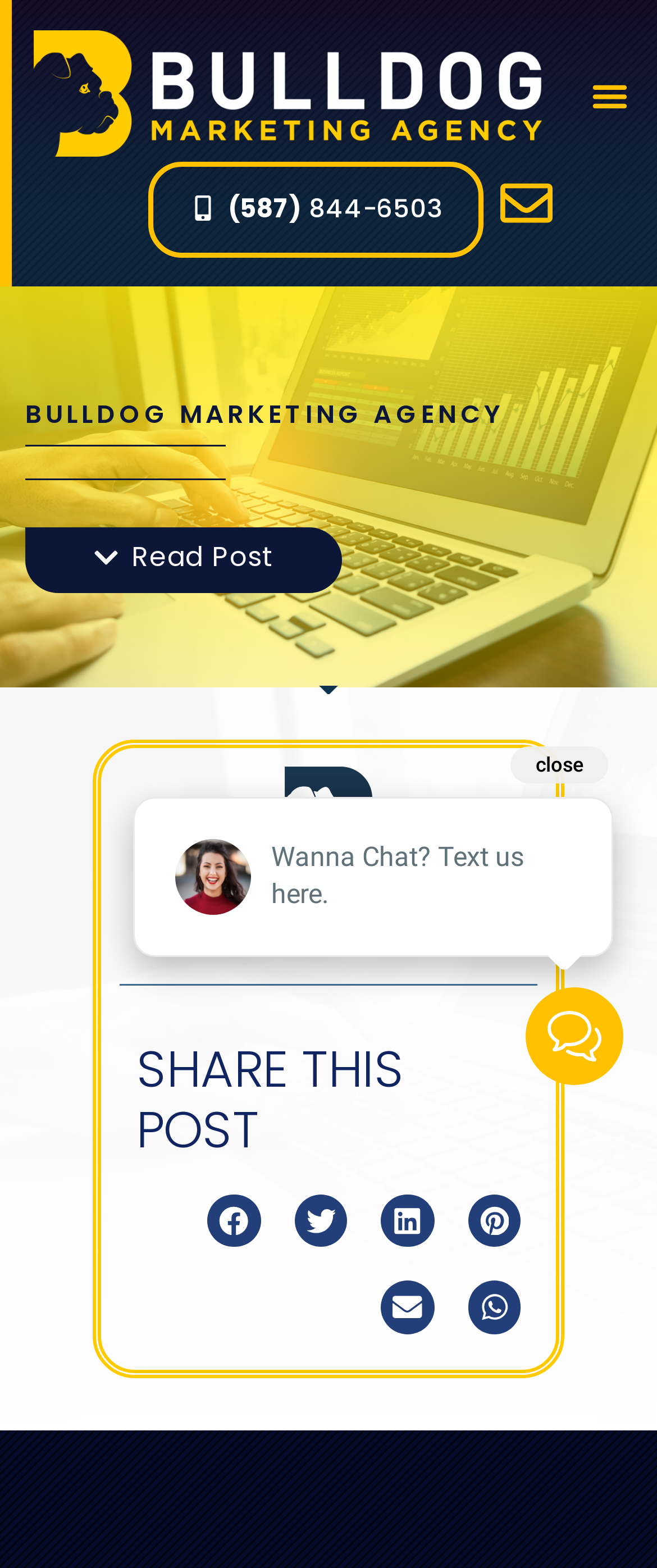Determine the bounding box coordinates of the clickable region to follow the instruction: "Click the 'Menu Toggle' button".

[0.886, 0.043, 0.971, 0.079]